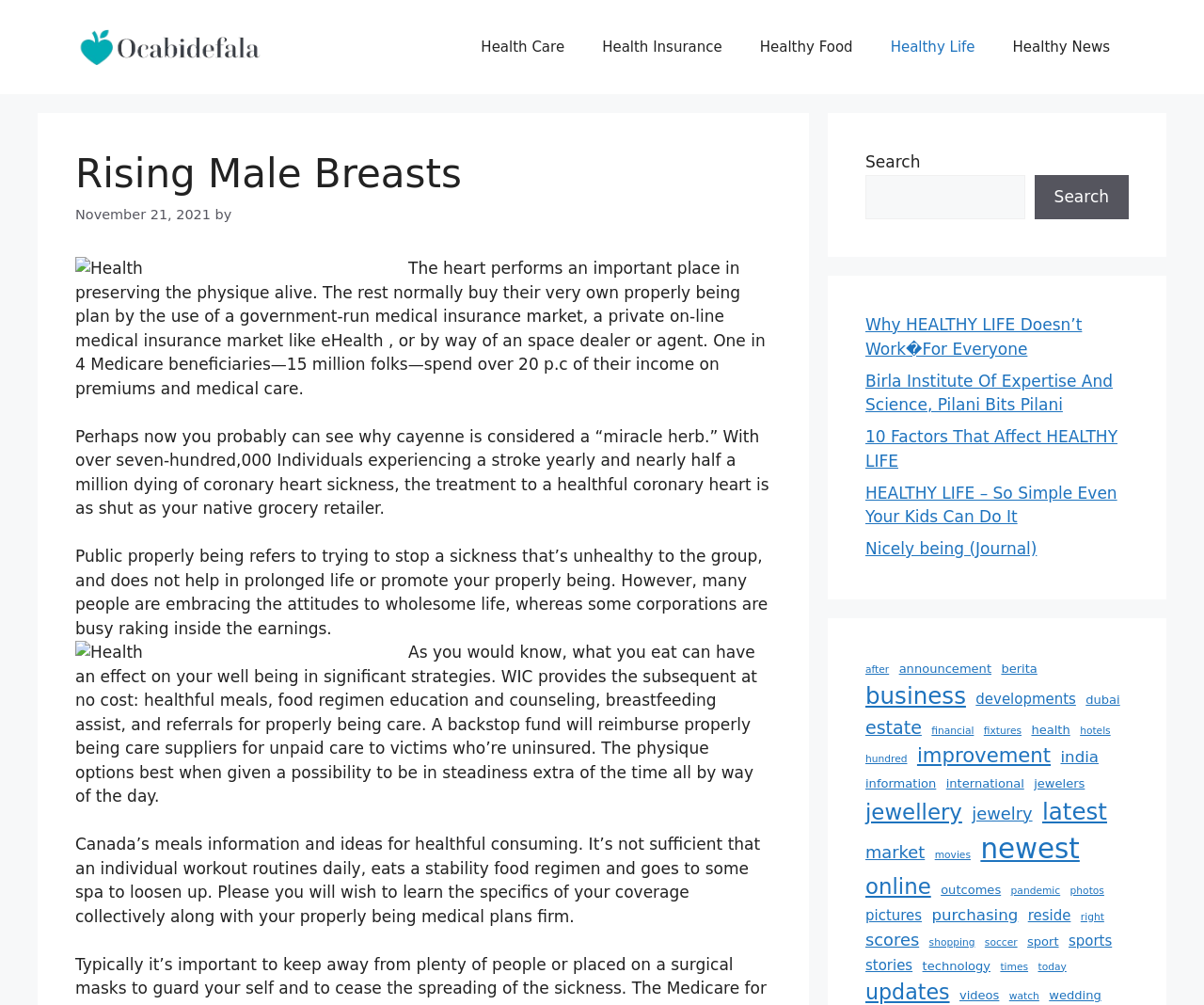Utilize the details in the image to thoroughly answer the following question: How many links are there in the navigation menu?

The navigation menu is located at the top of the webpage, and it contains links labeled 'Health Care', 'Health Insurance', 'Healthy Food', 'Healthy Life', and 'Healthy News'. Therefore, there are 5 links in the navigation menu.